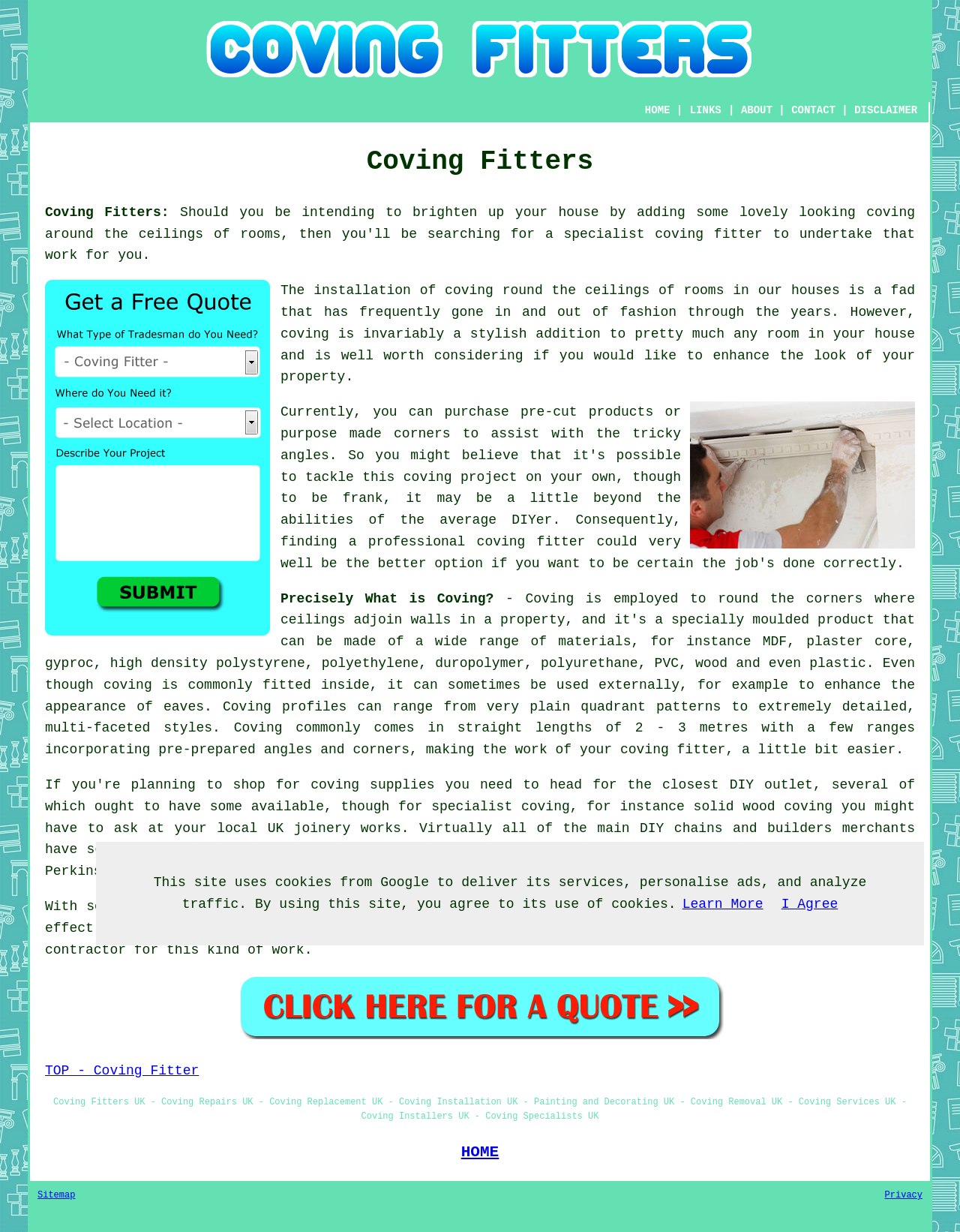Determine the bounding box coordinates for the region that must be clicked to execute the following instruction: "Get a free UK coving fitter quote".

[0.047, 0.507, 0.281, 0.519]